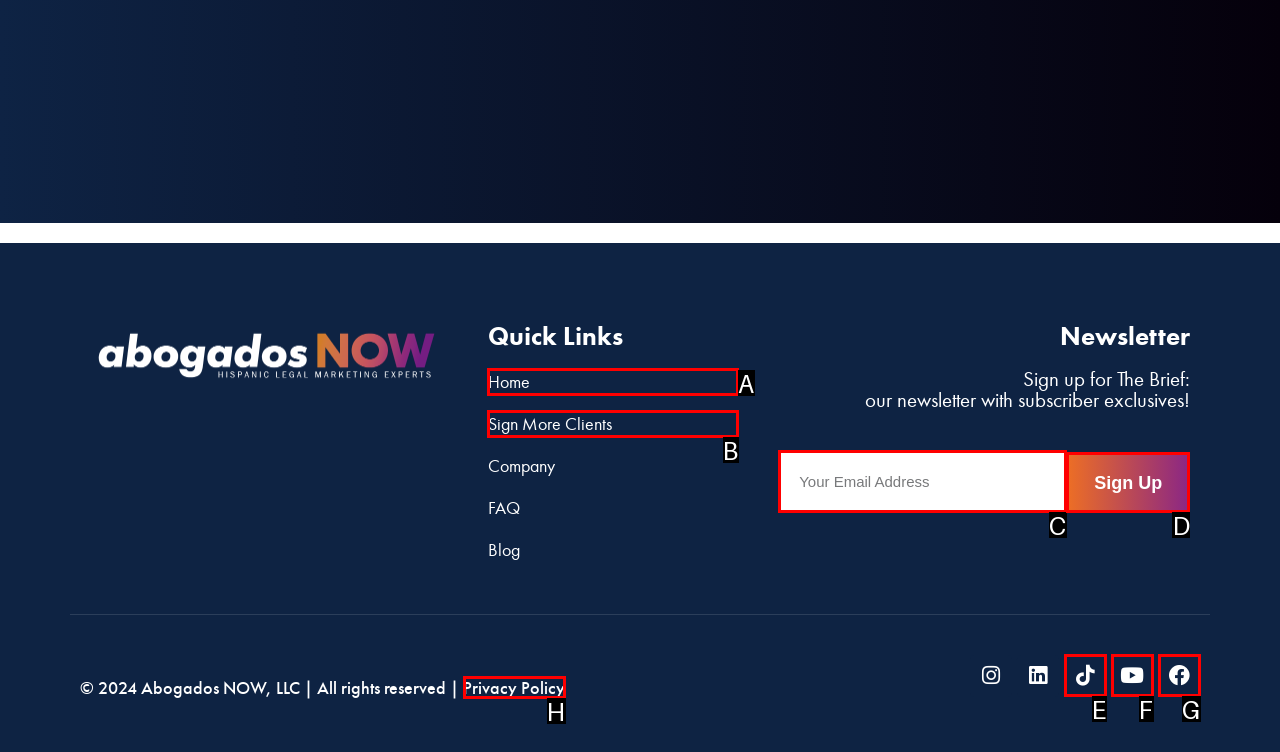Based on the element description: Privacy Policy, choose the best matching option. Provide the letter of the option directly.

H